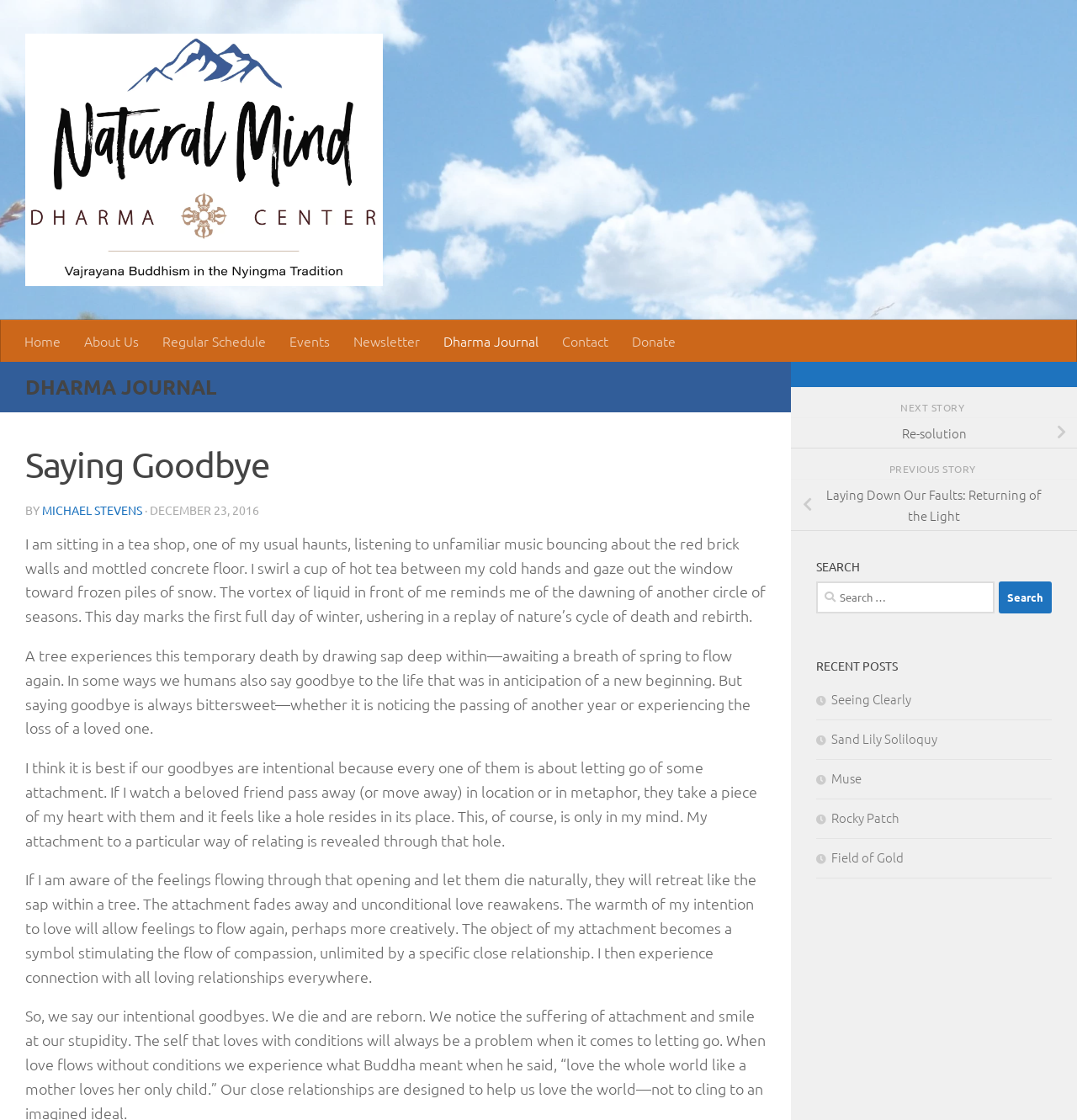Find the bounding box coordinates of the element you need to click on to perform this action: 'Click on the 'Home' link'. The coordinates should be represented by four float values between 0 and 1, in the format [left, top, right, bottom].

[0.012, 0.285, 0.067, 0.323]